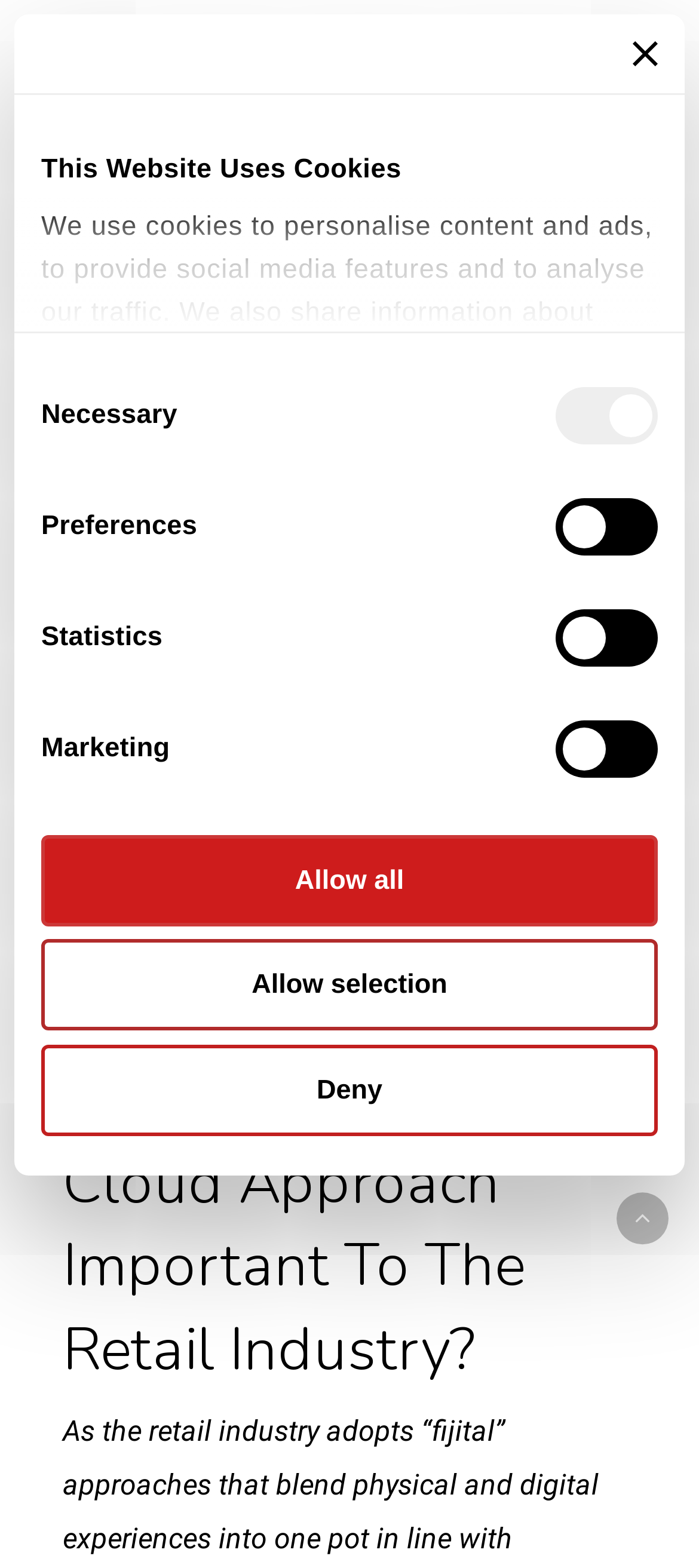Please indicate the bounding box coordinates for the clickable area to complete the following task: "Click the 'Show details' link". The coordinates should be specified as four float numbers between 0 and 1, i.e., [left, top, right, bottom].

[0.599, 0.557, 0.903, 0.584]